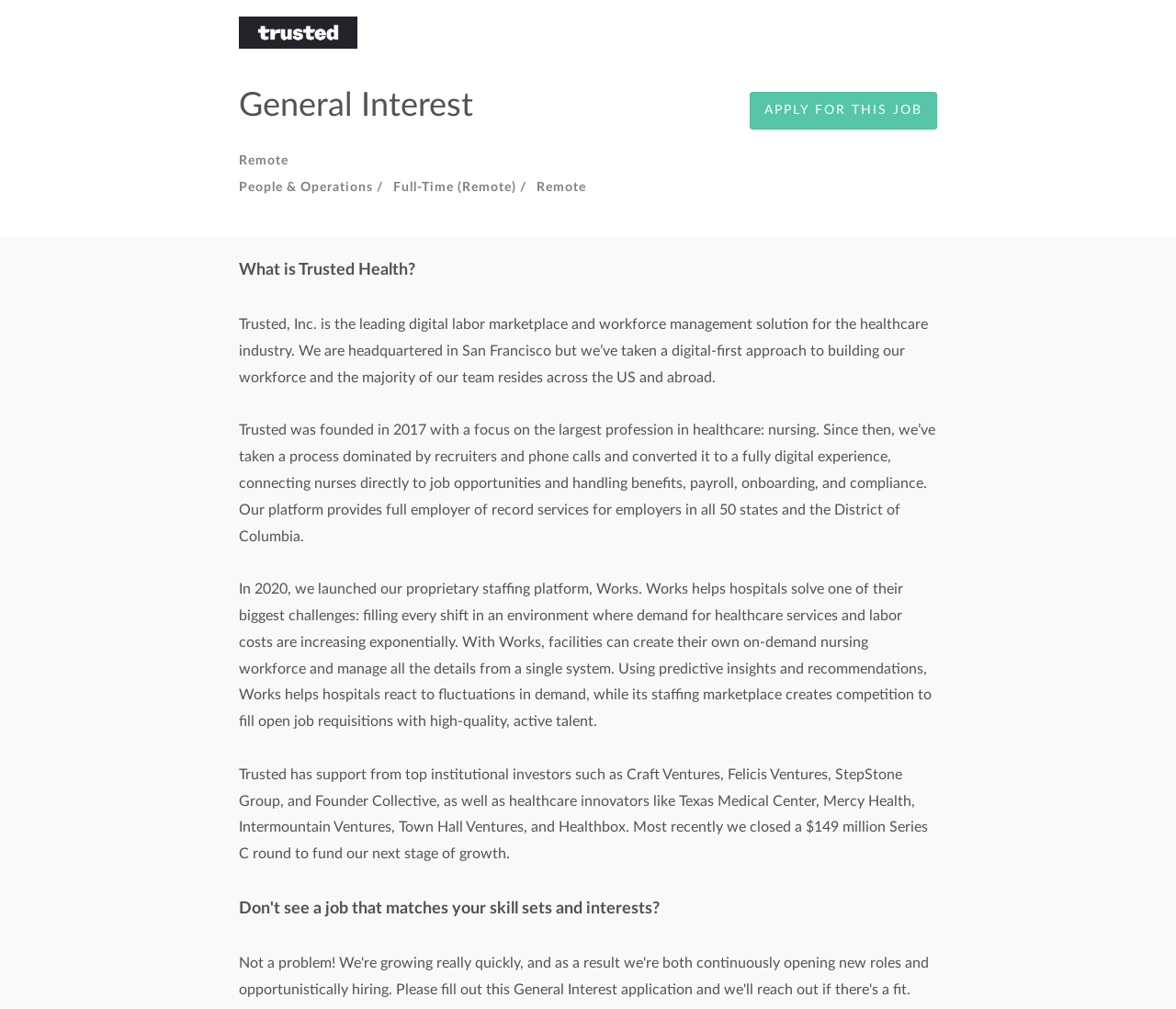Produce an elaborate caption capturing the essence of the webpage.

The webpage appears to be a career or job search page, specifically for a company called Trusted Health. At the top left corner, there is a Trusted logo, which is an image linked to the company's homepage. Next to the logo, there is a heading that reads "General Interest". 

Below the logo and heading, there are three lines of text that seem to be related to a job posting. The first line reads "Remote", the second line reads "People & Operations /", and the third line reads "Full-Time (Remote) /". 

To the right of these lines, there is a prominent call-to-action button that says "APPLY FOR THIS JOB". 

Further down the page, there is a section that provides information about Trusted Health. The section starts with a question "What is Trusted Health?" followed by a brief description of the company, its mission, and its history. The text explains that Trusted Health is a digital labor marketplace and workforce management solution for the healthcare industry, and it has taken a digital-first approach to building its workforce. 

The text then goes on to describe the company's founding, its focus on nursing, and its expansion into other areas. It also mentions the company's proprietary staffing platform, Works, and its features. 

Finally, the text concludes with information about the company's investors and its recent funding round. Overall, the page seems to be promoting Trusted Health as a company and encouraging visitors to apply for jobs or learn more about its services.